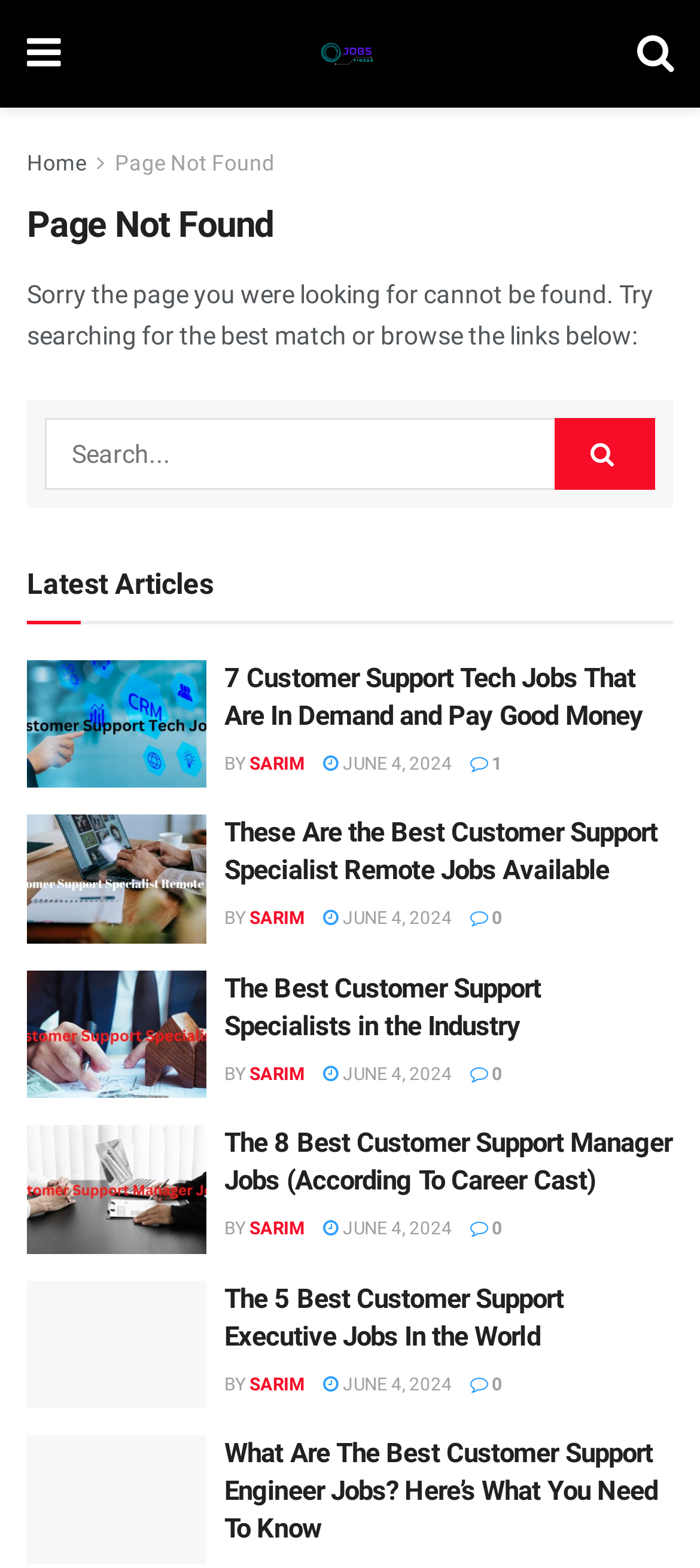What is the purpose of the search bar?
Based on the image content, provide your answer in one word or a short phrase.

To search for jobs